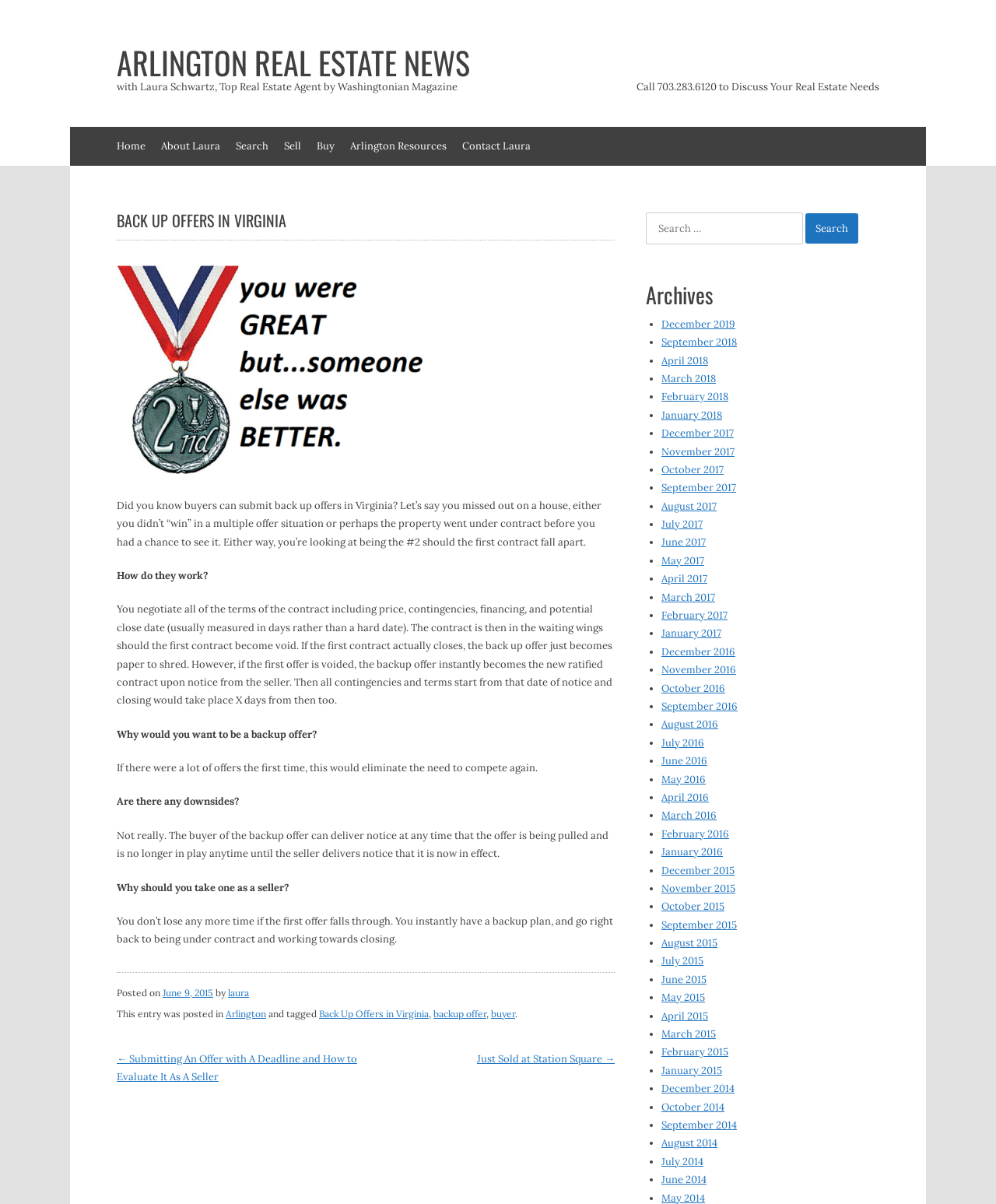Find the bounding box coordinates of the element to click in order to complete this instruction: "Search for something". The bounding box coordinates must be four float numbers between 0 and 1, denoted as [left, top, right, bottom].

[0.648, 0.177, 0.806, 0.203]